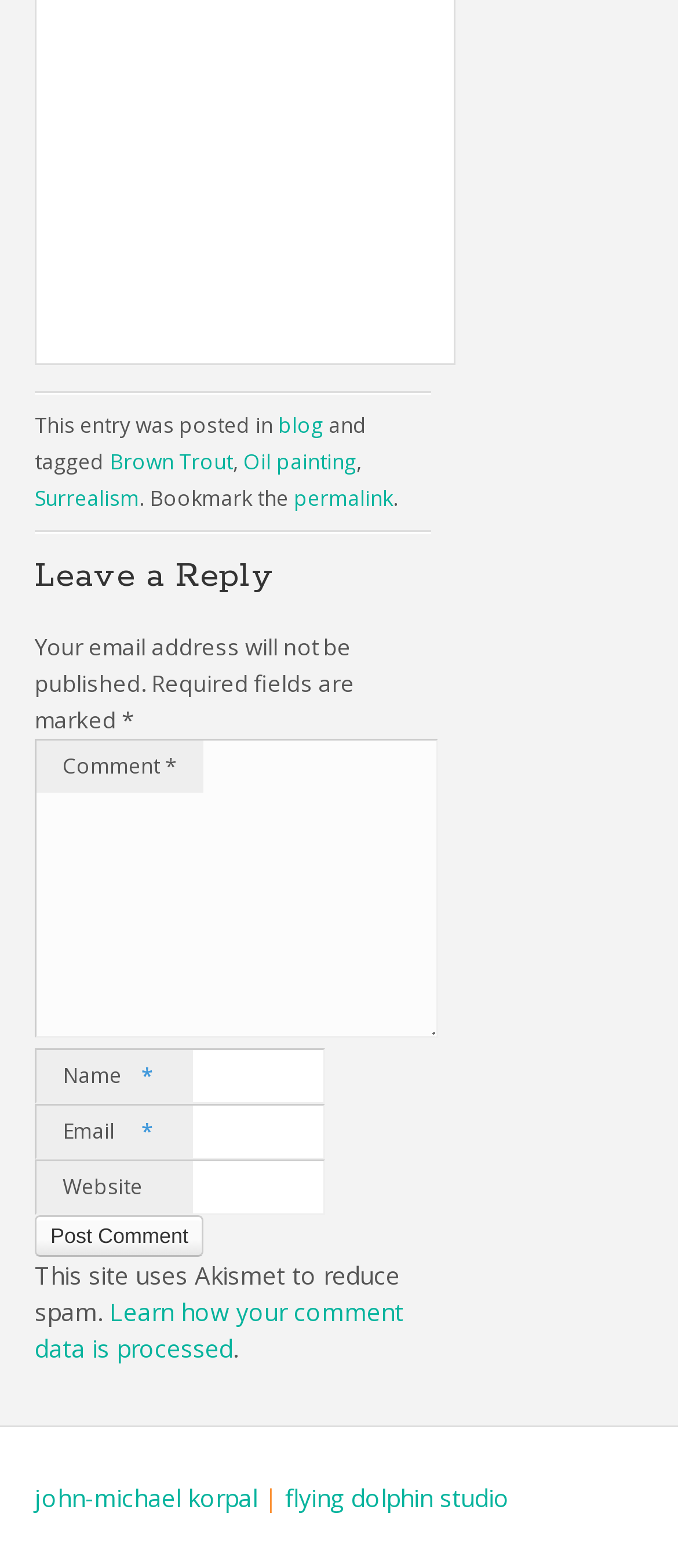What is the purpose of the comment section?
Look at the screenshot and provide an in-depth answer.

The purpose of the comment section can be determined by looking at the heading 'Leave a Reply' and the text fields and button provided below it. The text fields are for entering the name, email, and comment, and the button is for posting the comment.